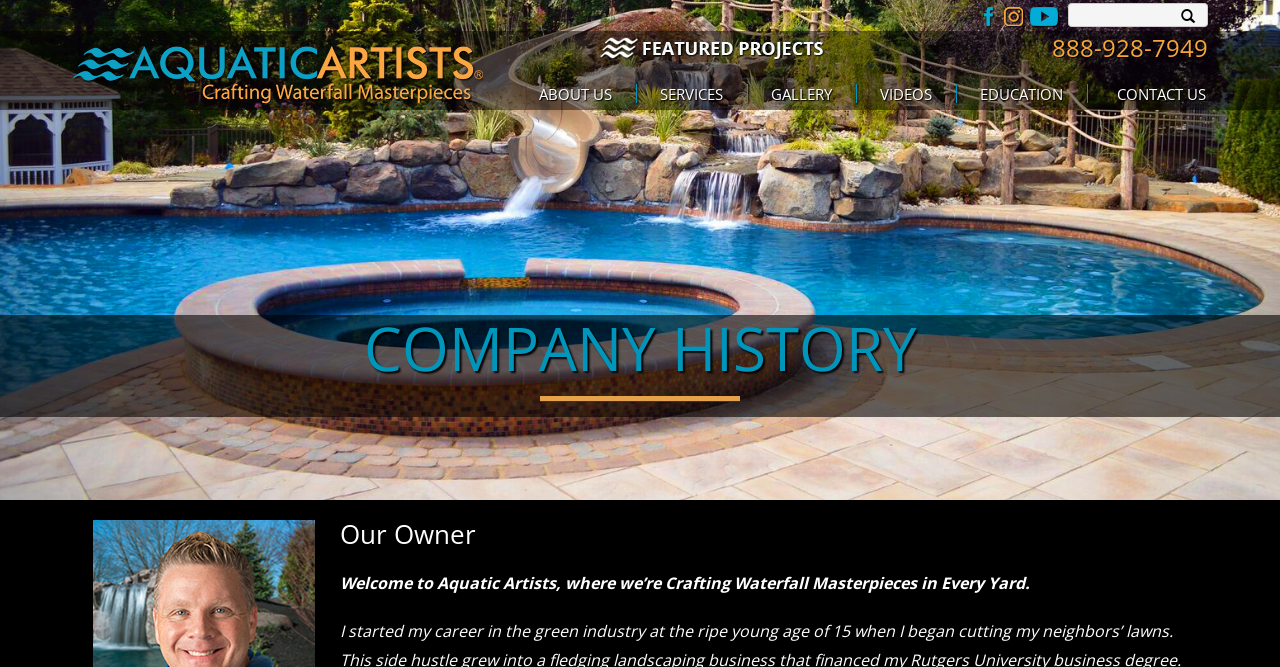Please determine the bounding box coordinates of the area that needs to be clicked to complete this task: 'Go to the ABOUT US page'. The coordinates must be four float numbers between 0 and 1, formatted as [left, top, right, bottom].

[0.402, 0.104, 0.496, 0.179]